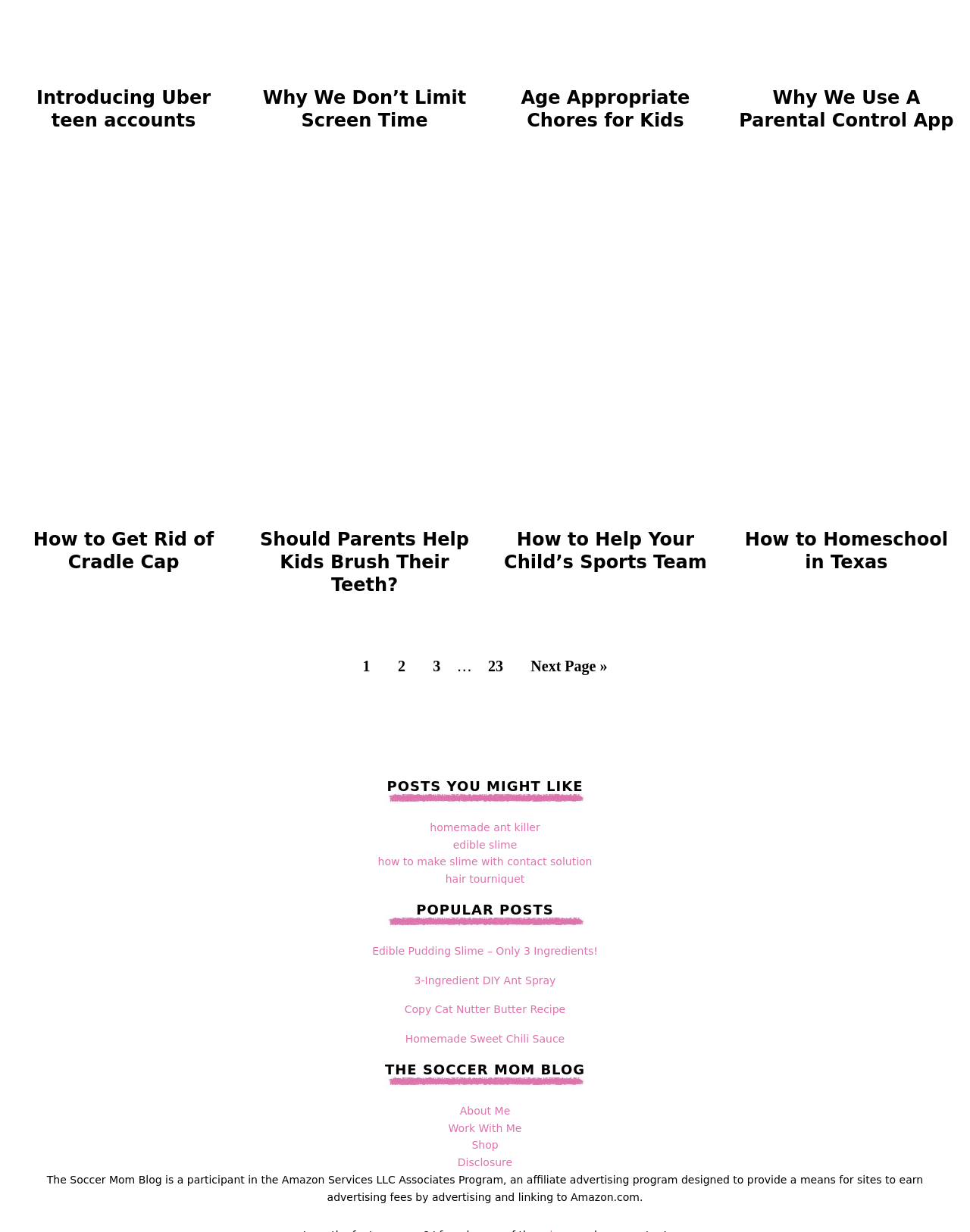Please find the bounding box coordinates of the element that you should click to achieve the following instruction: "Click the 'SIGN IN' link". The coordinates should be presented as four float numbers between 0 and 1: [left, top, right, bottom].

None